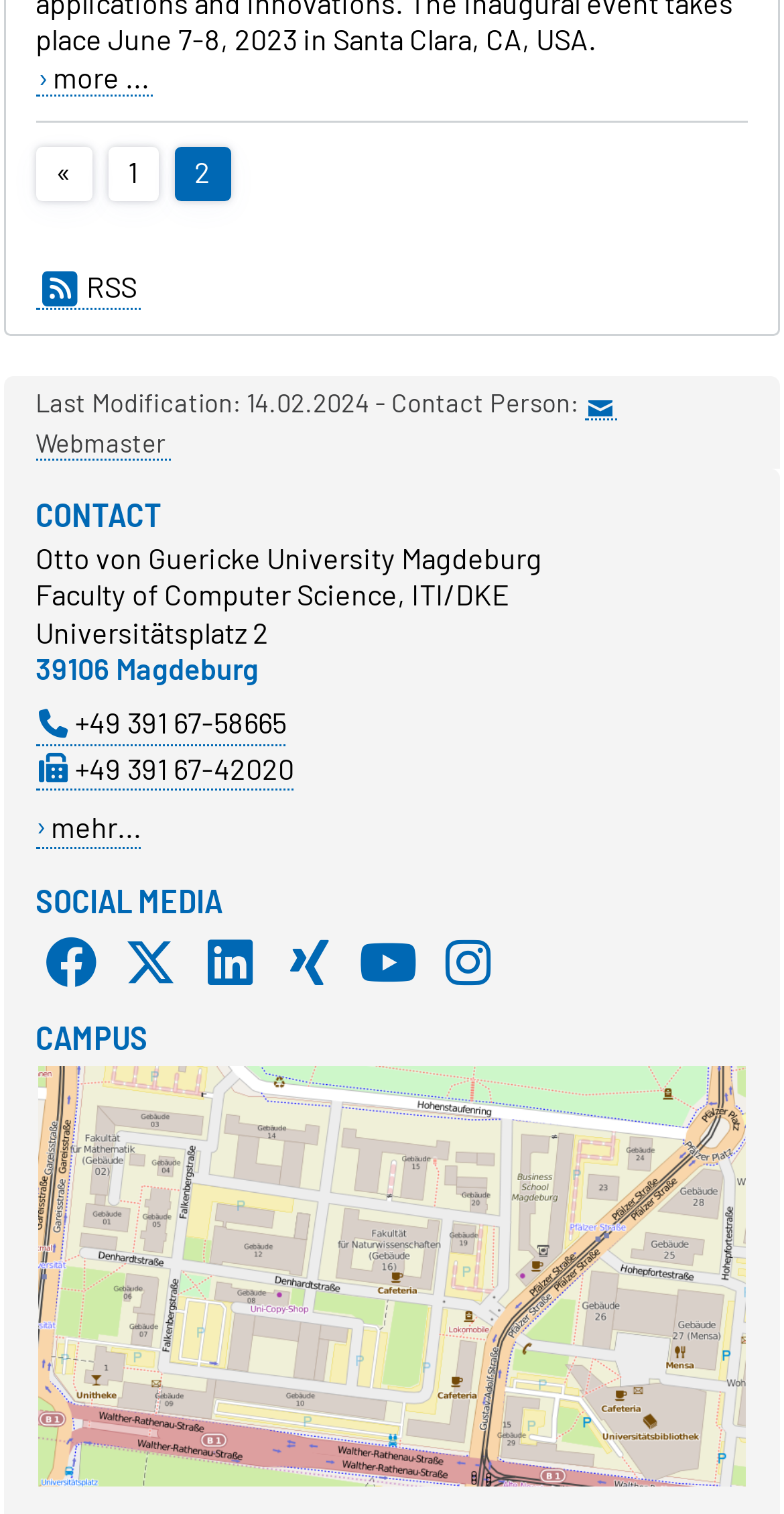Using the information from the screenshot, answer the following question thoroughly:
What is the contact person's title?

I found the contact person's title by looking at the static text 'Last Modification: 14.02.2024 - Contact Person:' and the link ' Webmaster' next to it, which suggests that the contact person's title is Webmaster.